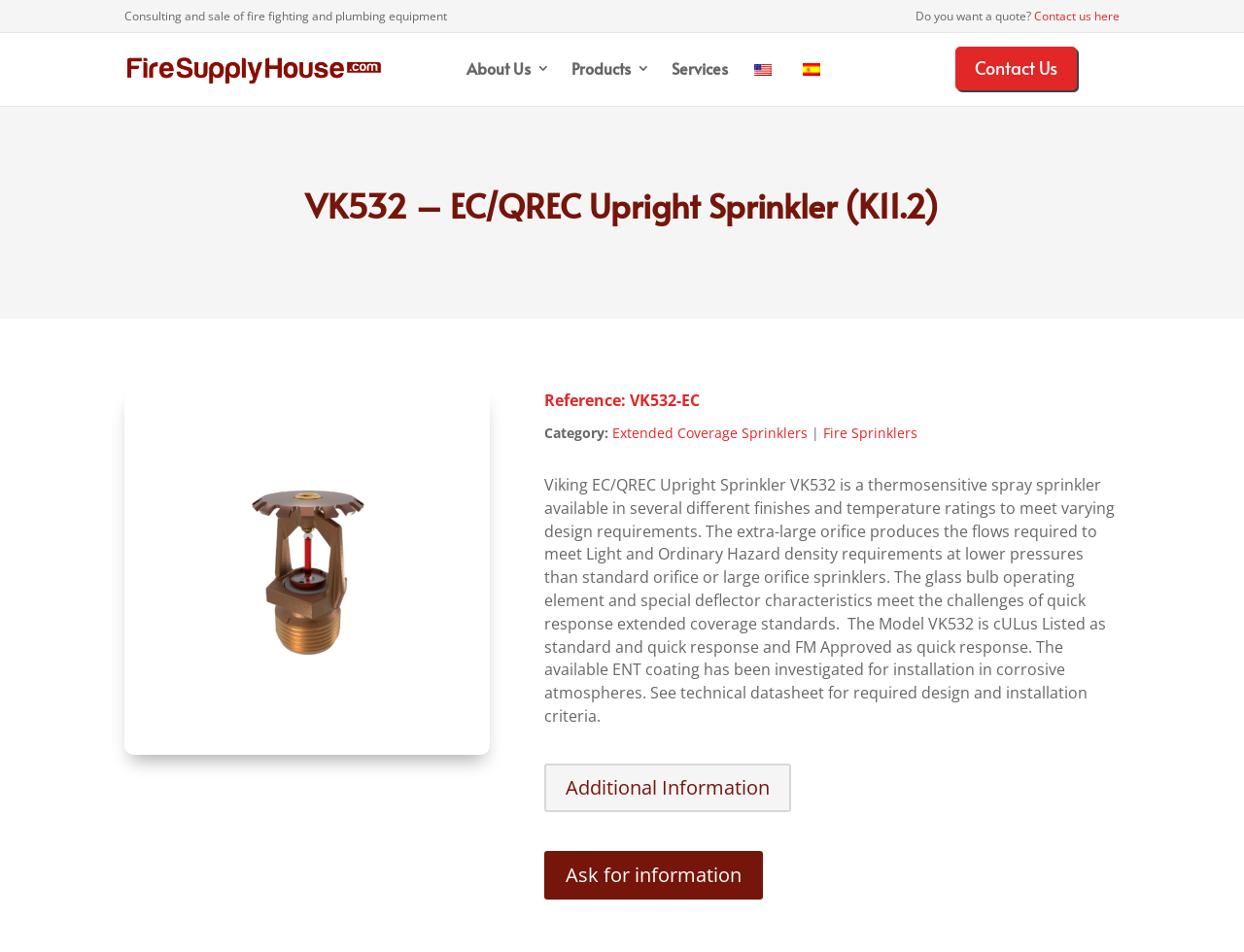Write an exhaustive caption that covers the webpage's main aspects.

The webpage is about the VK532 – EC/QREC Upright Sprinkler (K11.2) product from Fire Supply House. At the top, there is a header section with a company description, "Consulting and sale of fire fighting and plumbing equipment". Next to it, there is a call-to-action, "Do you want a quote?" followed by a "Contact us here" link.

Below the header section, there is a navigation menu with links to "About Us", "Products", "Services", and language options, including "en_US" and "es_ES", each accompanied by a flag icon.

The main content area is divided into two sections. On the left, there is a product image, and on the right, there is a product description section. The product description section starts with a heading, "VK532 – EC/QREC Upright Sprinkler (K11.2)", followed by a reference number, "VK532-EC", and a category section with links to "Extended Coverage Sprinklers" and "Fire Sprinklers".

Below the category section, there is a detailed product description, which explains the features and benefits of the VK532 sprinkler, including its thermosensitive spray, extra-large orifice, and various finishes and temperature ratings. The description also mentions the product's certifications and approvals.

At the bottom of the product description section, there are two links, "Additional Information" and "Ask for information", which likely provide more details about the product or allow users to request more information.

On the right side of the page, there is a "Contact Us" link, which is repeated from the top section.